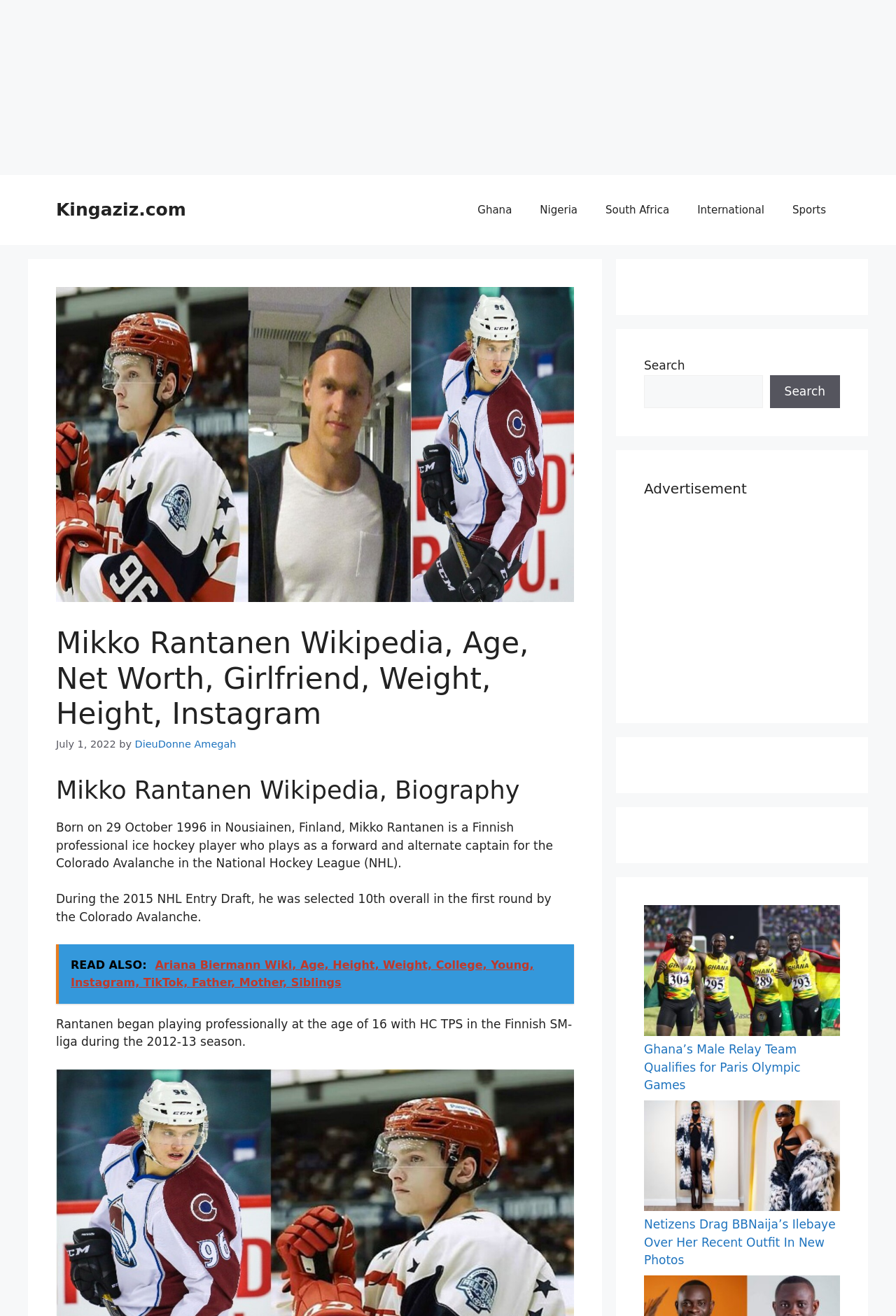What is the position of Mikko Rantanen in ice hockey?
Based on the visual information, provide a detailed and comprehensive answer.

The webpage describes Mikko Rantanen as a Finnish professional ice hockey player who plays as a forward and alternate captain for the Colorado Avalanche in the National Hockey League (NHL).